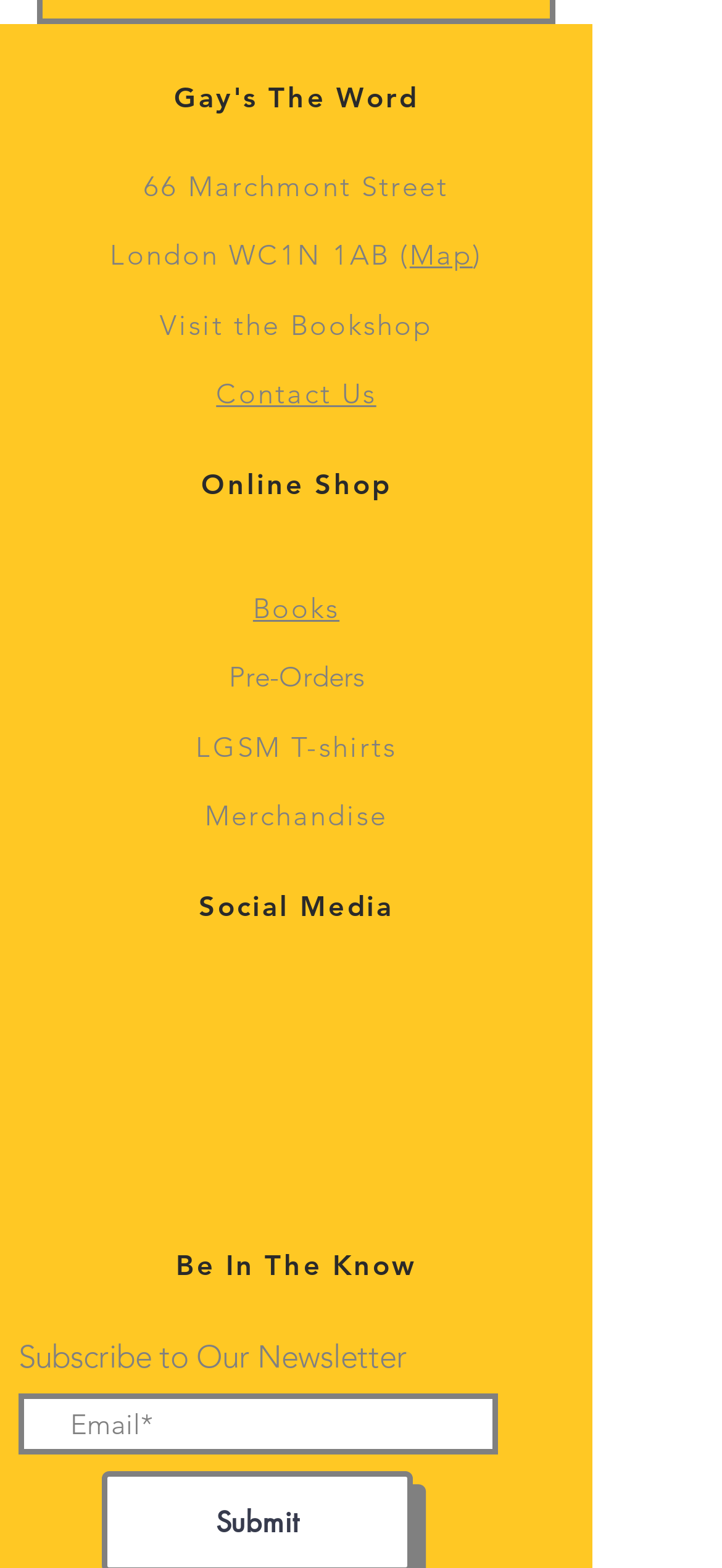Reply to the question with a single word or phrase:
What is the address of the bookshop?

Marchmont Street, London WC1N 1AB